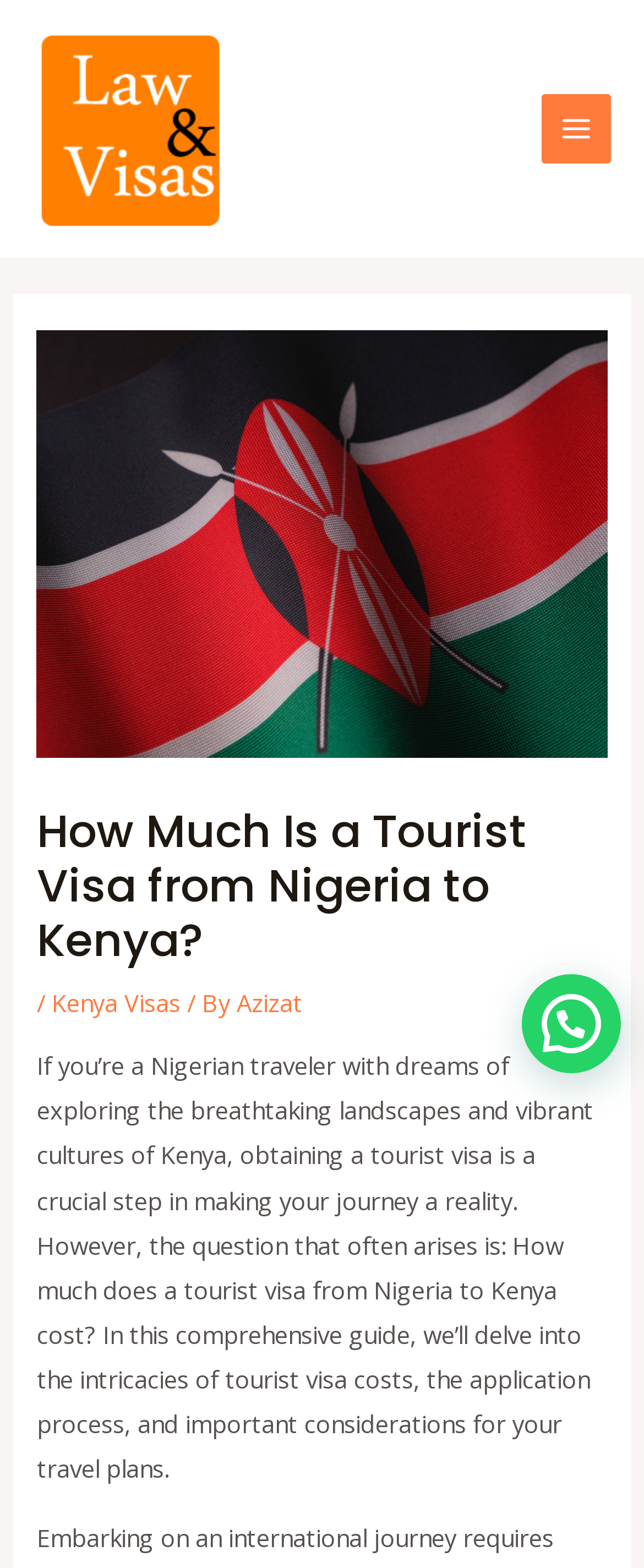Please examine the image and provide a detailed answer to the question: What is the main topic of the article?

The main topic of the article is the tourist visa application process and costs for Nigerian travelers who want to visit Kenya, as indicated by the header and the introductory paragraph.